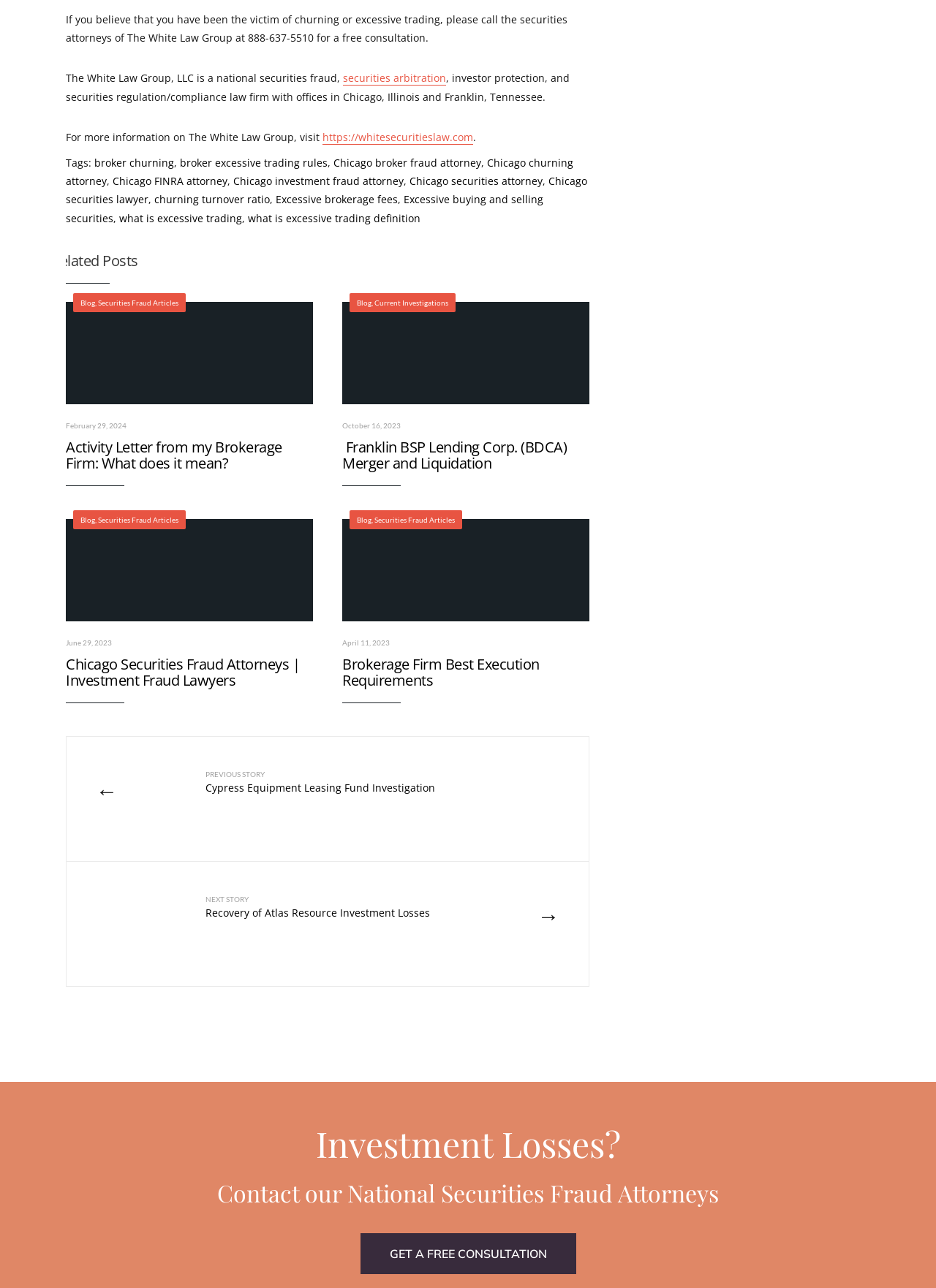What are the locations of The White Law Group's offices?
Please give a well-detailed answer to the question.

The second static text element mentions that The White Law Group has offices in 'Chicago, Illinois and Franklin, Tennessee'.